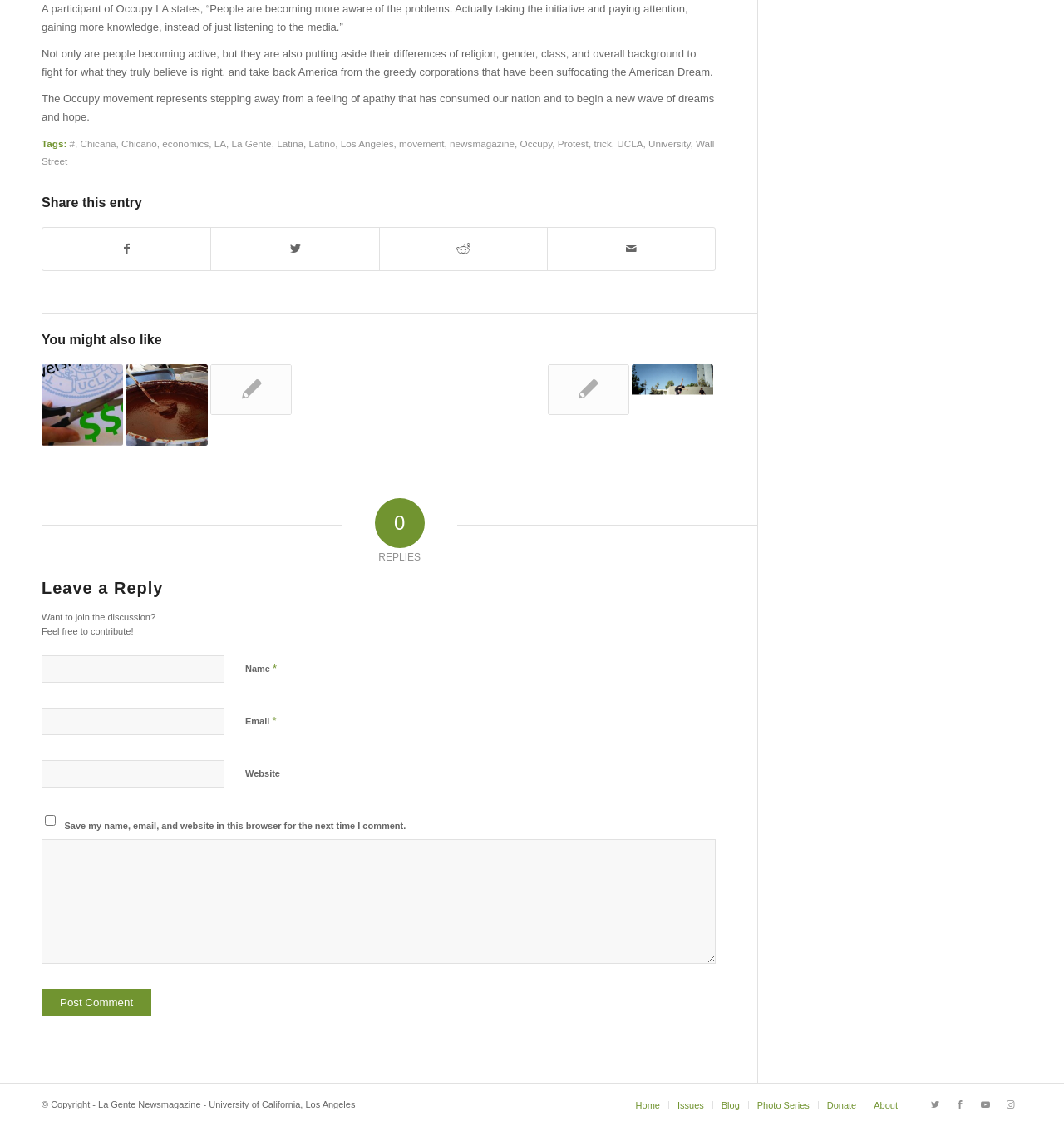Pinpoint the bounding box coordinates of the element you need to click to execute the following instruction: "Click on the Occupy movement tag". The bounding box should be represented by four float numbers between 0 and 1, in the format [left, top, right, bottom].

[0.489, 0.123, 0.519, 0.132]